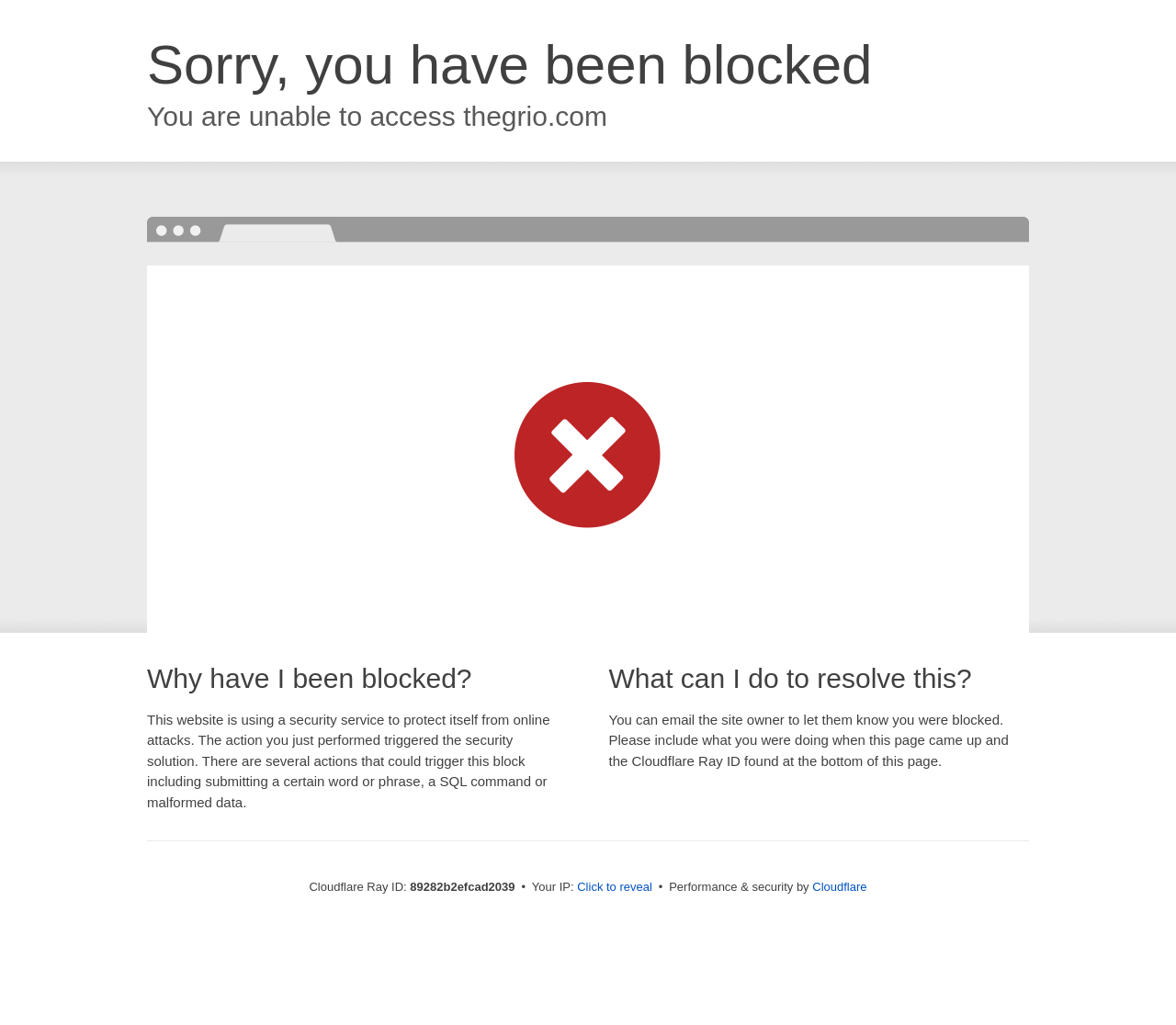Given the content of the image, can you provide a detailed answer to the question?
What triggered the security solution?

According to the webpage, the action that triggered the security solution could be submitting a certain word or phrase, a SQL command, or malformed data. This information is provided in the StaticText element with the text 'This website is using a security service to protect itself from online attacks. The action you just performed triggered the security solution. There are several actions that could trigger this block including submitting a certain word or phrase, a SQL command or malformed data.'